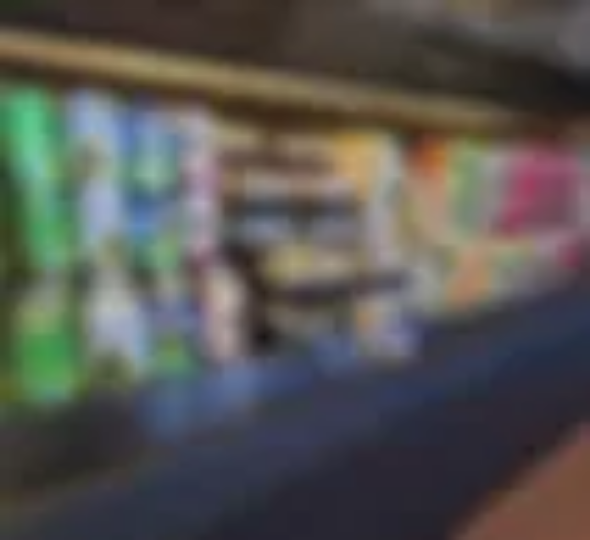Provide a brief response using a word or short phrase to this question:
What is the purpose of the drink arrangement?

To entice customers